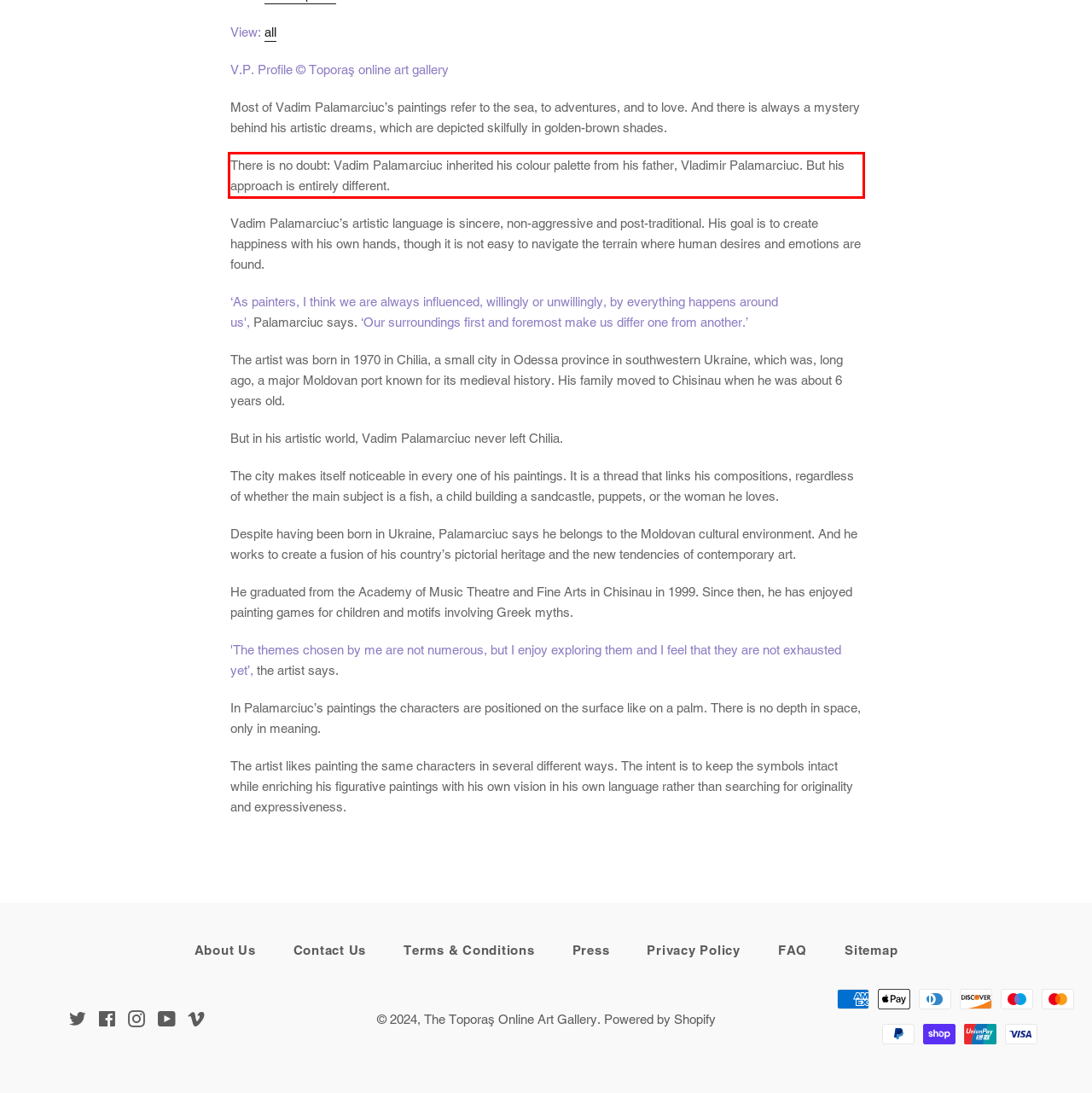Within the provided webpage screenshot, find the red rectangle bounding box and perform OCR to obtain the text content.

There is no doubt: Vadim Palamarciuc inherited his colour palette from his father, Vladimir Palamarciuc. But his approach is entirely different.